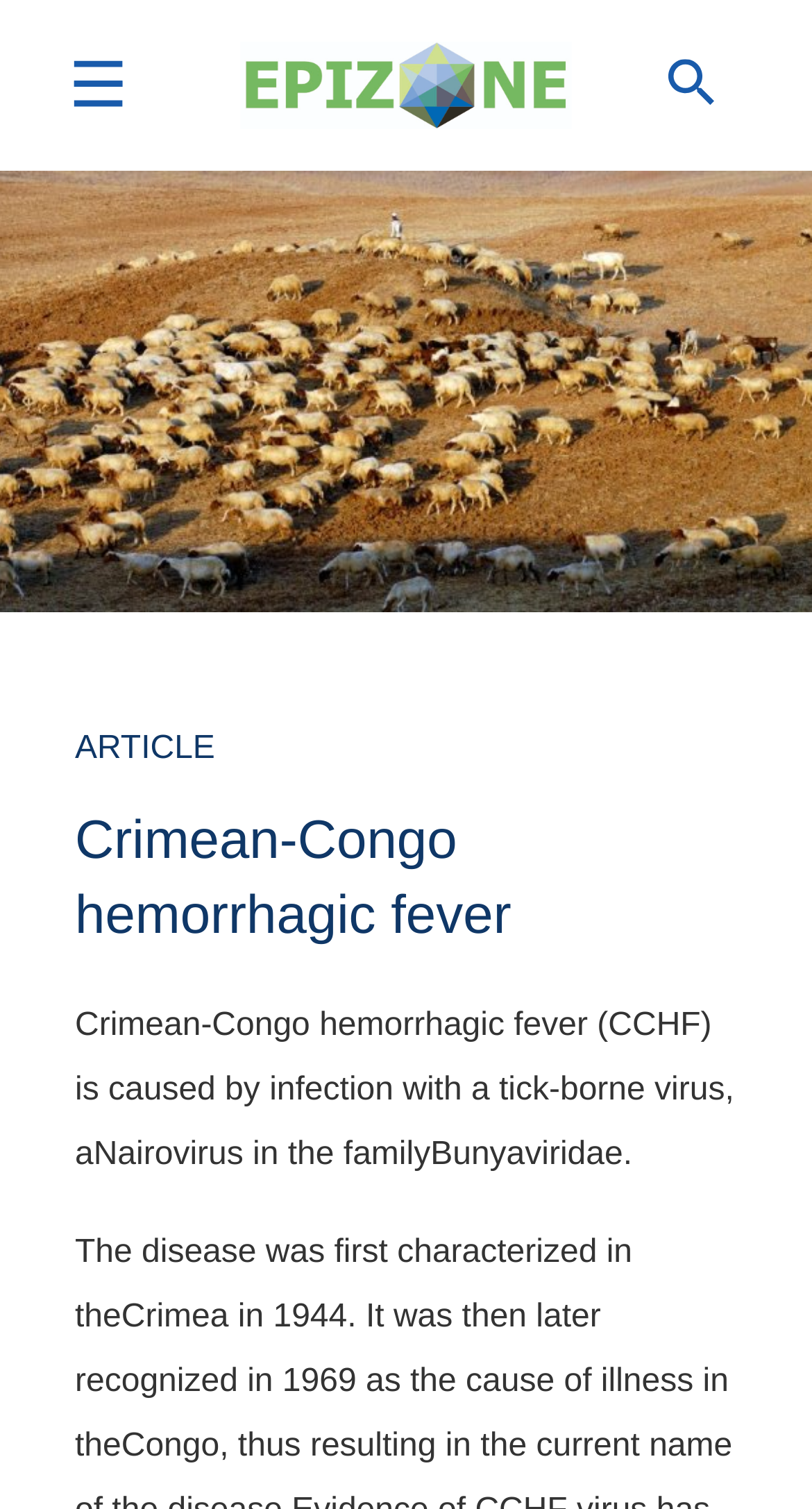Find the bounding box coordinates for the element described here: "title="Homepage Epizone"".

[0.296, 0.028, 0.704, 0.086]